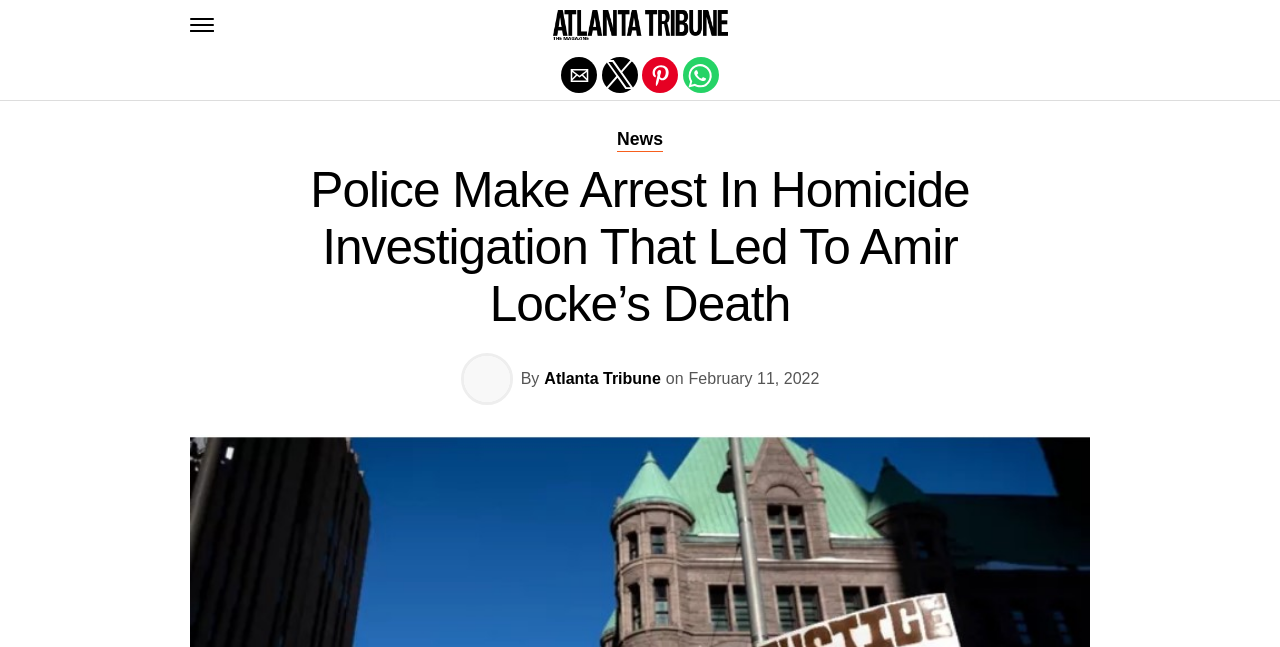What is the name of the news organization?
Answer the question with as much detail as possible.

The answer can be found by looking at the top-left corner of the webpage, where the logo and name of the news organization 'Atlanta Tribune' is displayed.